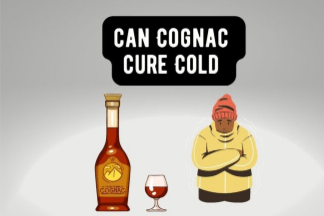From the image, can you give a detailed response to the question below:
What is the question posed by the image?

The image invites viewers to explore the relationship between cognac and health remedies, particularly regarding common colds, by posing the question 'Can Cognac Cure Cold?' above the character.